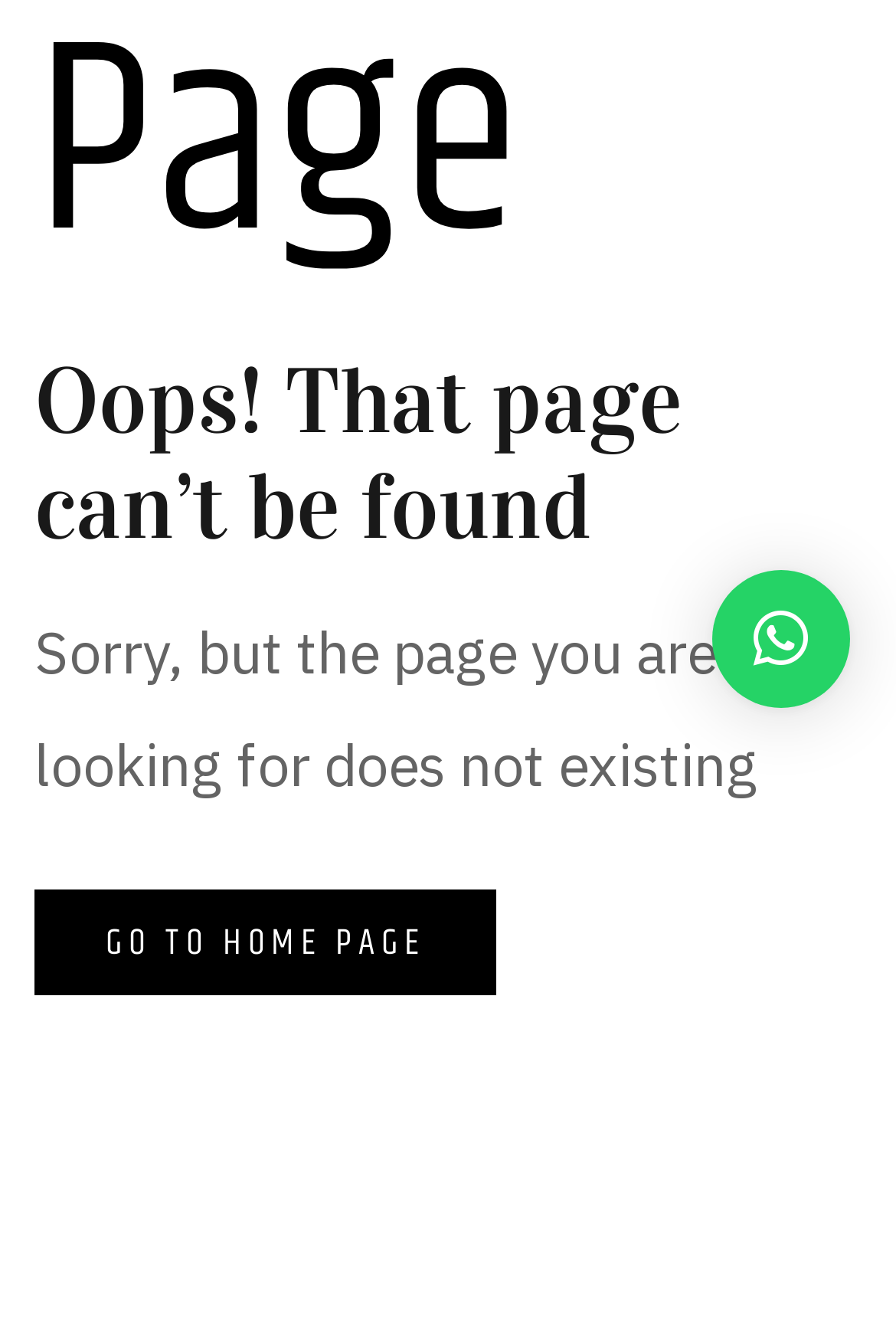Given the description Go to home page, predict the bounding box coordinates of the UI element. Ensure the coordinates are in the format (top-left x, top-left y, bottom-right x, bottom-right y) and all values are between 0 and 1.

[0.038, 0.675, 0.554, 0.755]